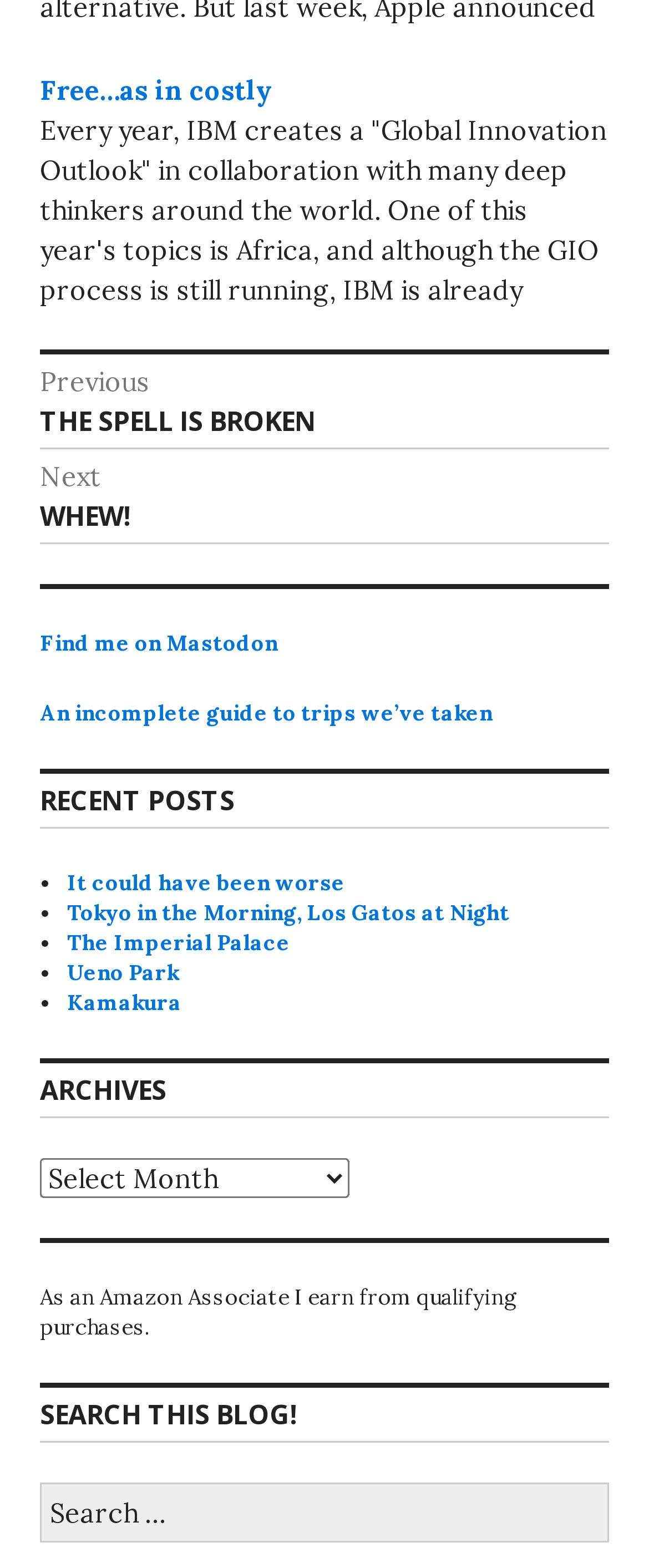What is the title of the previous post?
Refer to the screenshot and respond with a concise word or phrase.

THE SPELL IS BROKEN